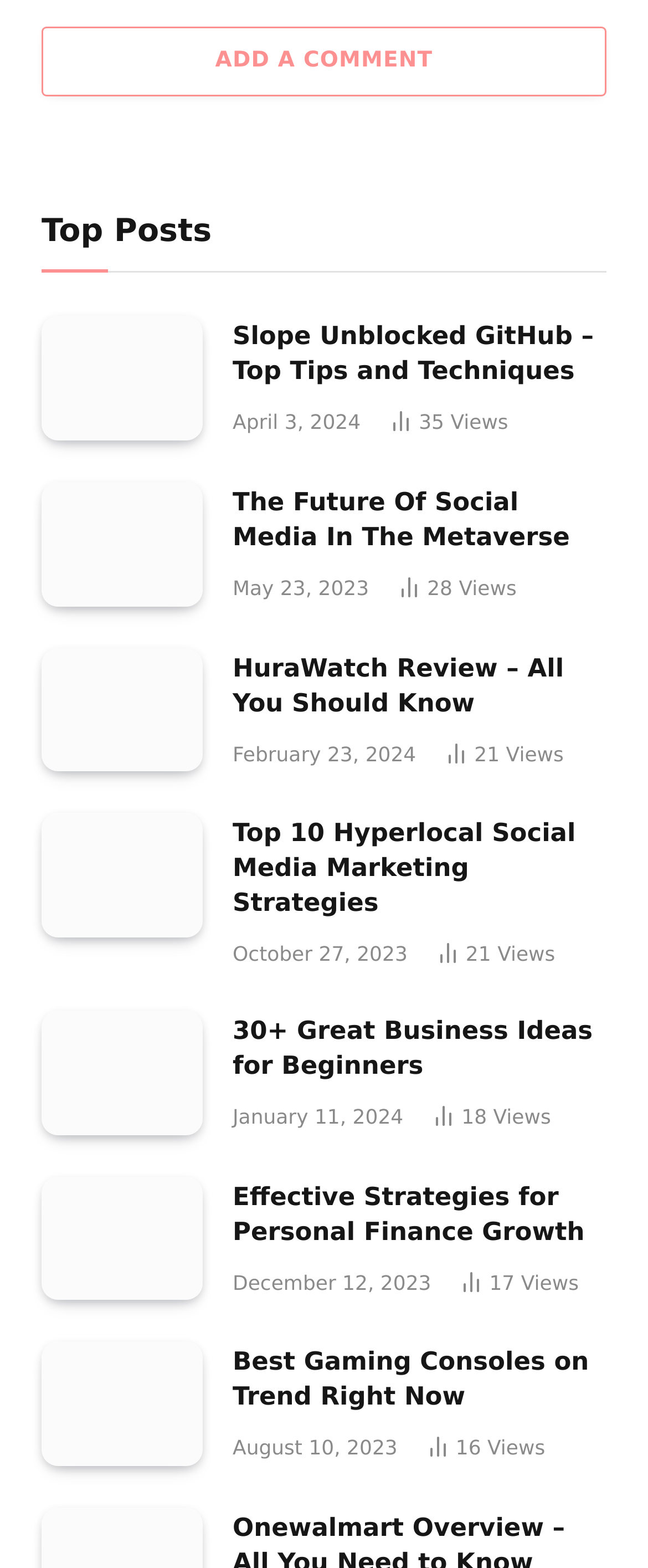Find the bounding box coordinates of the clickable region needed to perform the following instruction: "Read the article 'Slope Unblocked GitHub'". The coordinates should be provided as four float numbers between 0 and 1, i.e., [left, top, right, bottom].

[0.064, 0.202, 0.313, 0.281]